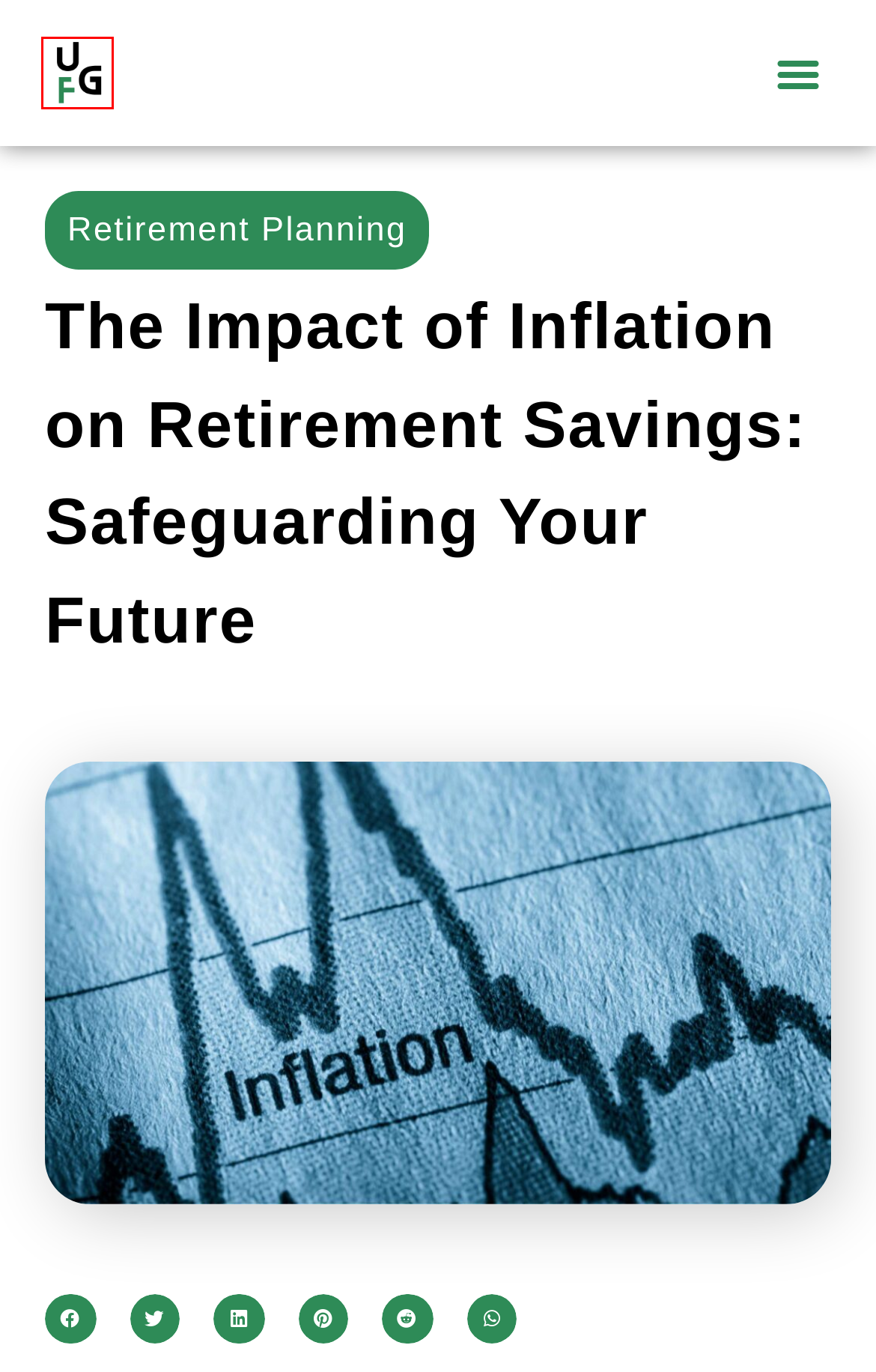Take a look at the provided webpage screenshot featuring a red bounding box around an element. Select the most appropriate webpage description for the page that loads after clicking on the element inside the red bounding box. Here are the candidates:
A. Downsizing in Retirement: Making the Most of Your Nest Egg
B. The Psychology of Bargaining and Negotiation: Assertiveness in Financial Deals
C. Overcoming Money Blocks: Identifying and Breaking Through Limiting Beliefs
D. The Benefits of Real Estate Investment Seminars and Workshops
E. Retirement Planning Archives - Ultimate Guide For Finance
F. Master Your Monet - The Ultimate Guide For Finance
G. Real Estate Investment Wholesaling: Sourcing Off-Market Deals
H. The Role of Long-Term Care Insurance in Retirement Security

F